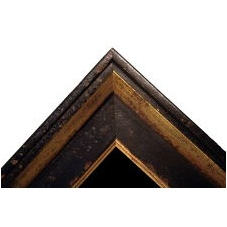Explain the image with as much detail as possible.

The image depicts a close-up view of the corner of an ornate frame, showcasing intricate detailing and an antique finish. The frame appears to have a rich, dark wood texture accented by a gold trim that highlights its edges. This type of frame is often used for displaying important historical artifacts or artworks, complementing the grandeur of the piece it encloses. The weathered appearance suggests that it may have a storied history, perhaps having held significant items in the past, enhancing its value and charm.